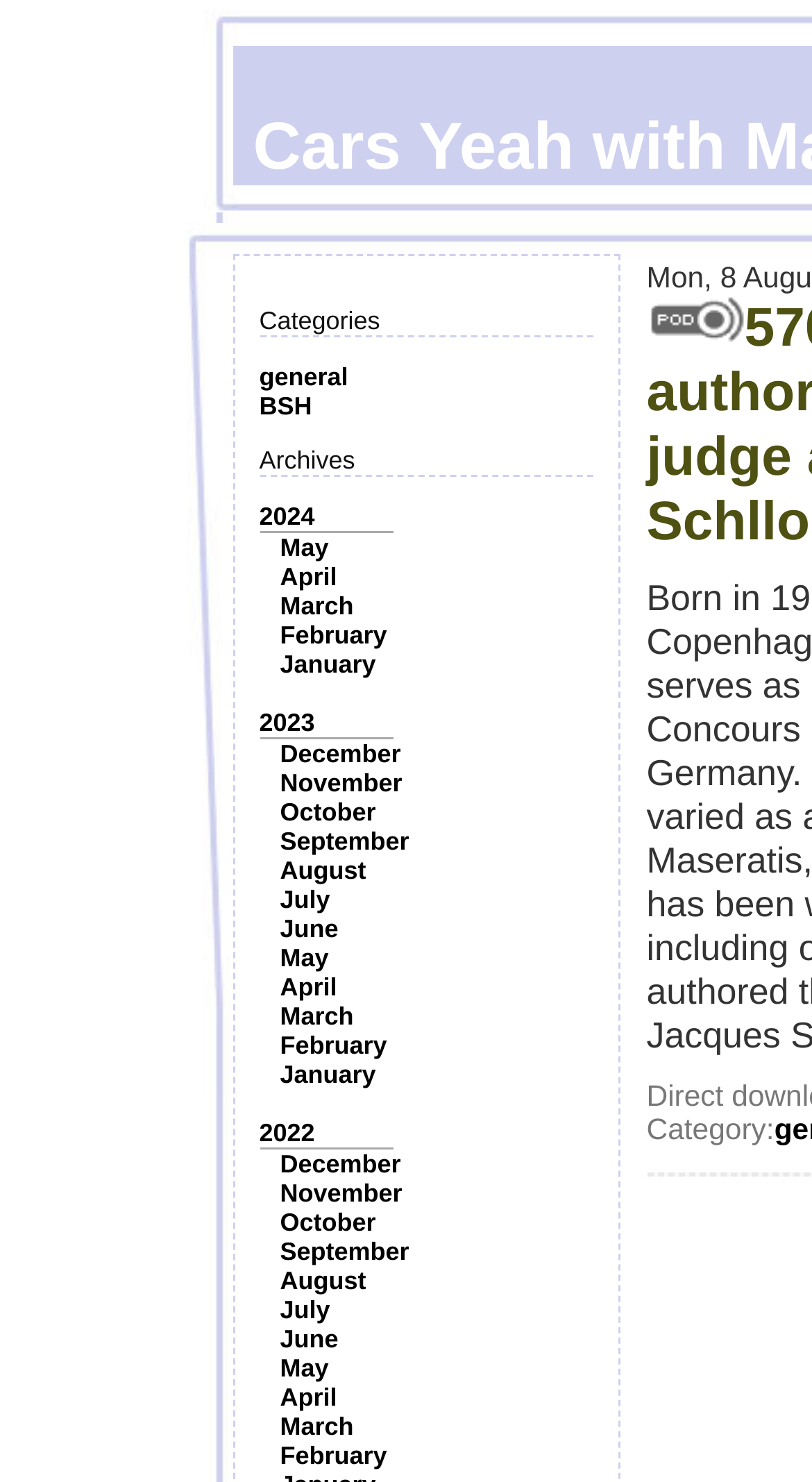Highlight the bounding box coordinates of the element that should be clicked to carry out the following instruction: "Check the latest posts from 2023". The coordinates must be given as four float numbers ranging from 0 to 1, i.e., [left, top, right, bottom].

[0.319, 0.478, 0.388, 0.497]